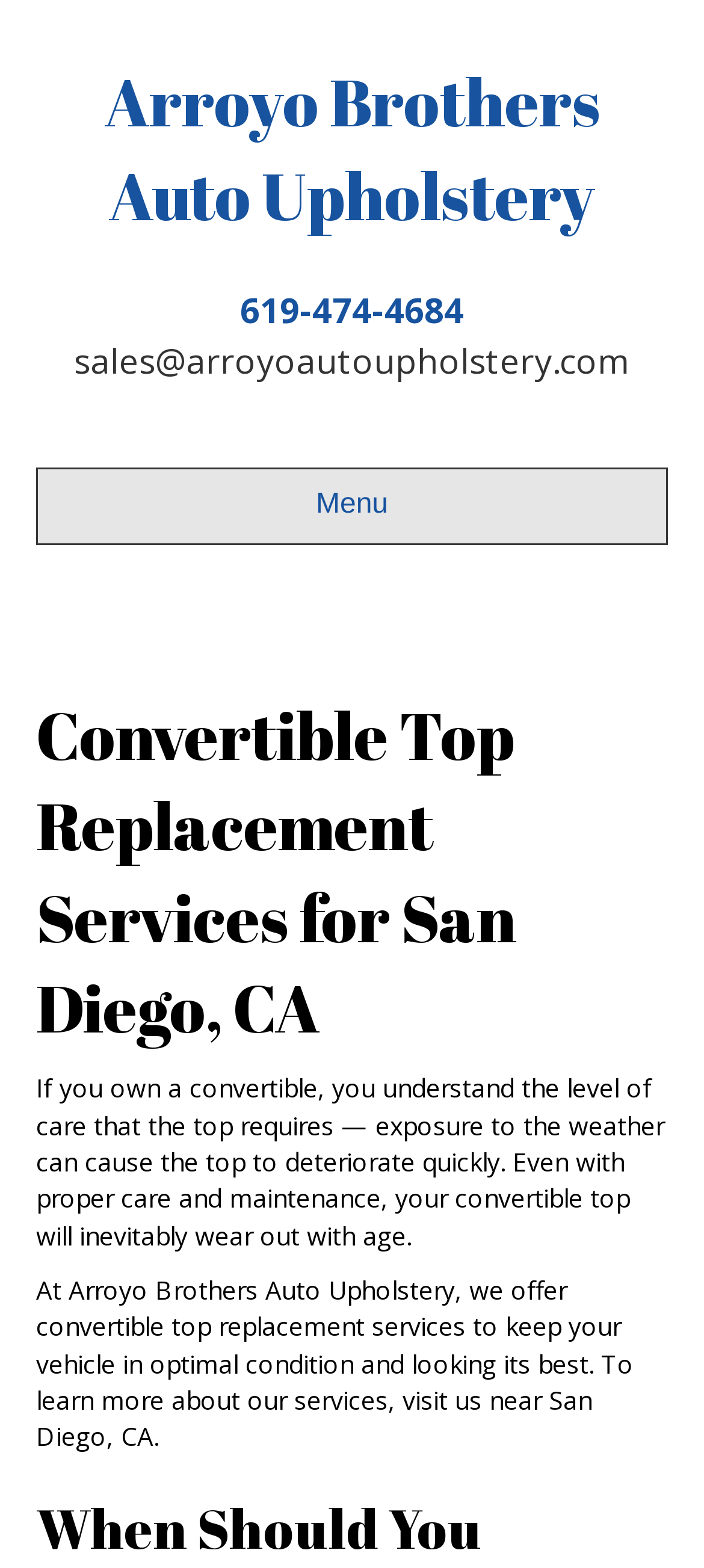Given the description of the UI element: "Arroyo Brothers Auto Upholstery", predict the bounding box coordinates in the form of [left, top, right, bottom], with each value being a float between 0 and 1.

[0.051, 0.035, 0.949, 0.155]